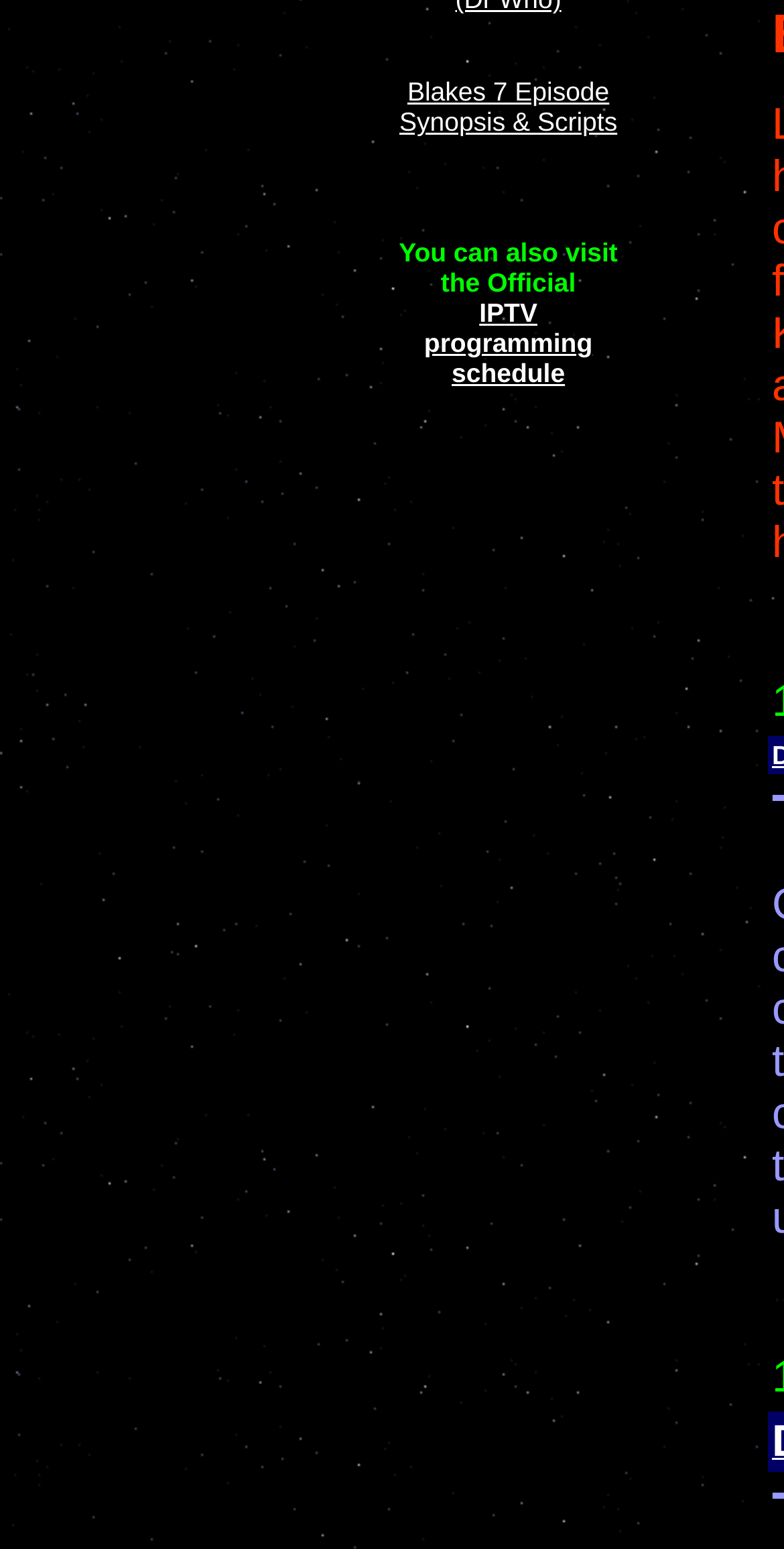Locate the bounding box of the UI element with the following description: "programming schedule".

[0.563, 0.173, 0.778, 0.231]